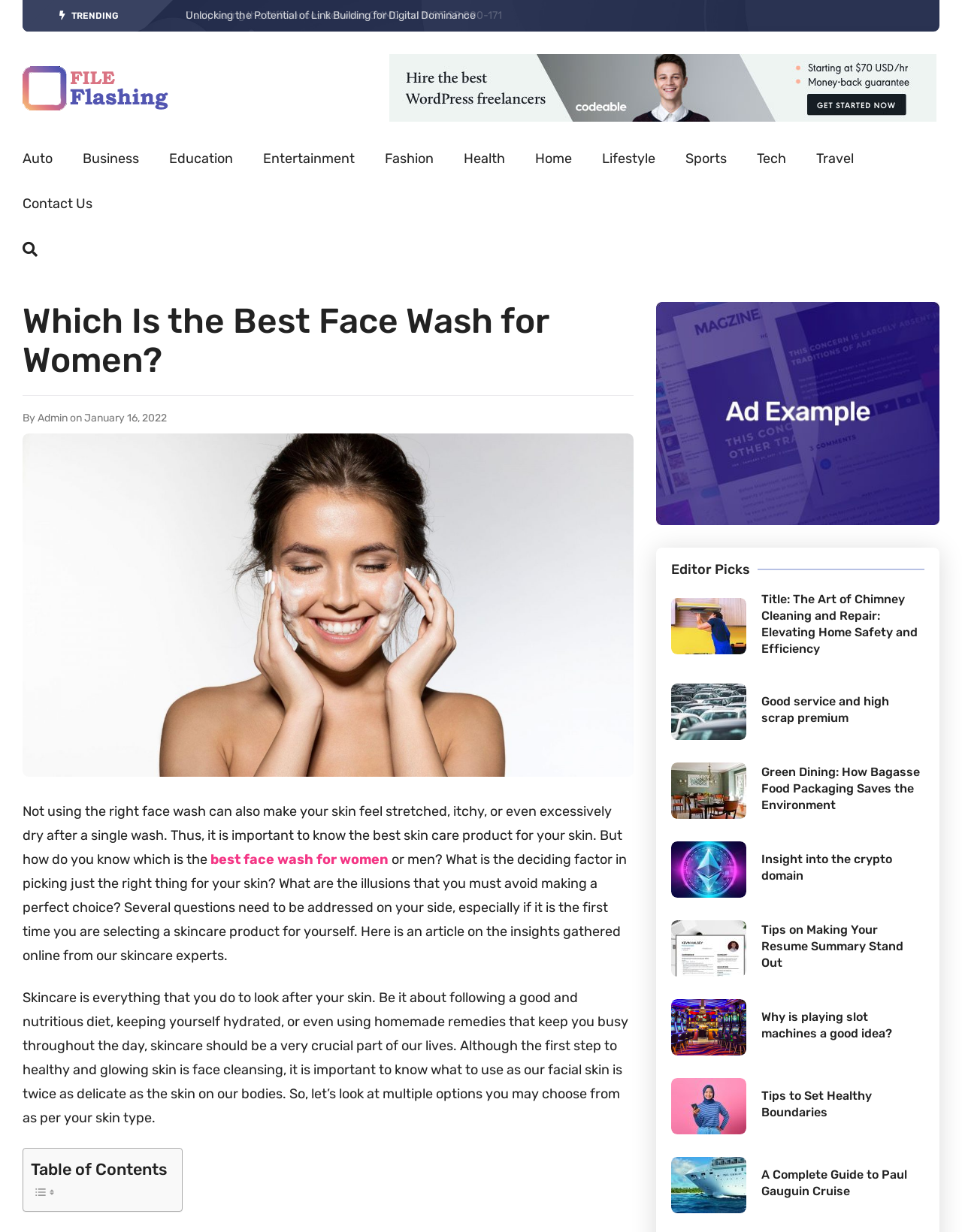Determine the bounding box coordinates of the region to click in order to accomplish the following instruction: "Learn about 'The Art of Chimney Cleaning and Repair'". Provide the coordinates as four float numbers between 0 and 1, specifically [left, top, right, bottom].

[0.792, 0.48, 0.961, 0.534]